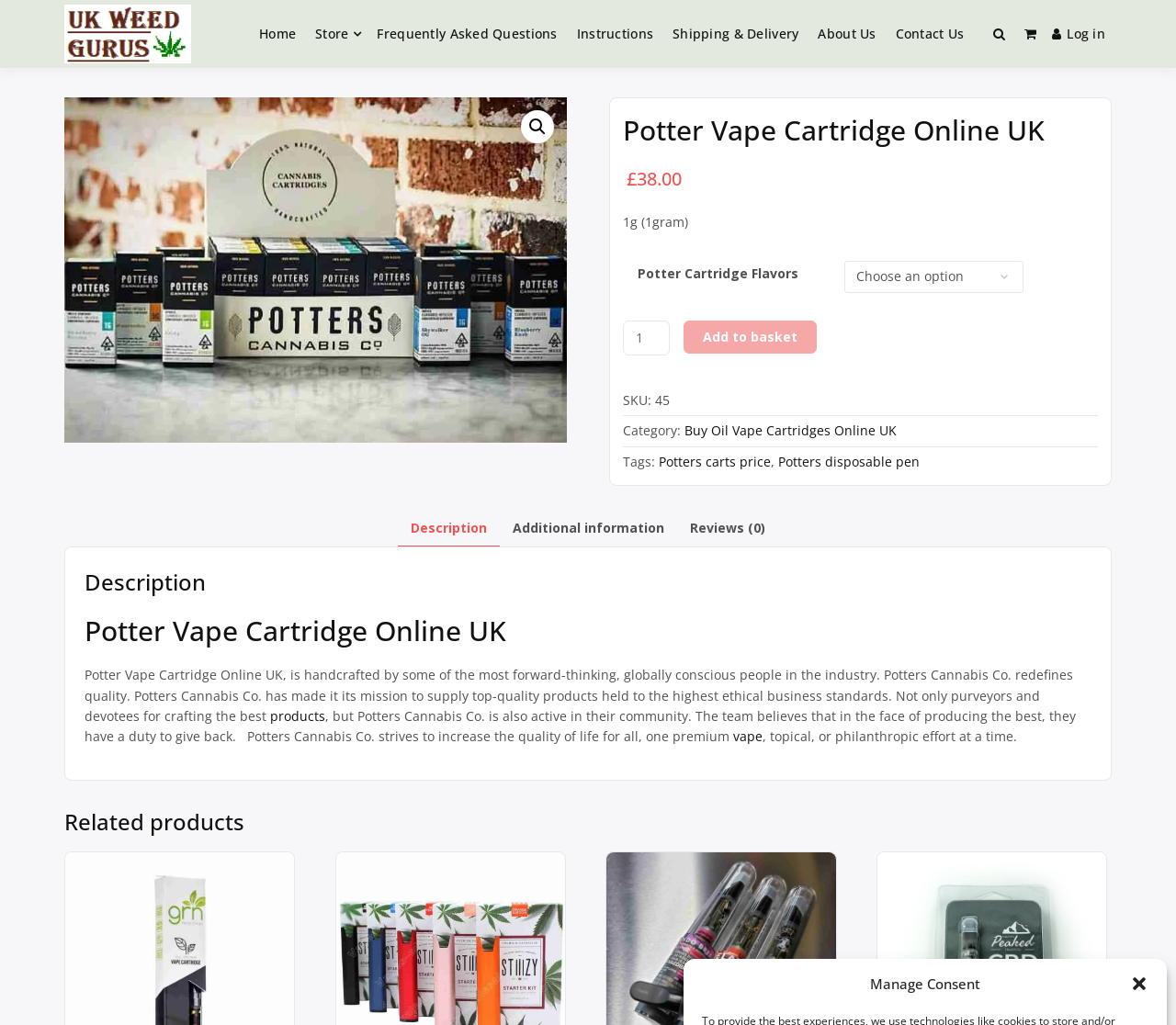Kindly determine the bounding box coordinates for the clickable area to achieve the given instruction: "Select 'Potter Cartridge Flavors'".

[0.718, 0.254, 0.87, 0.286]